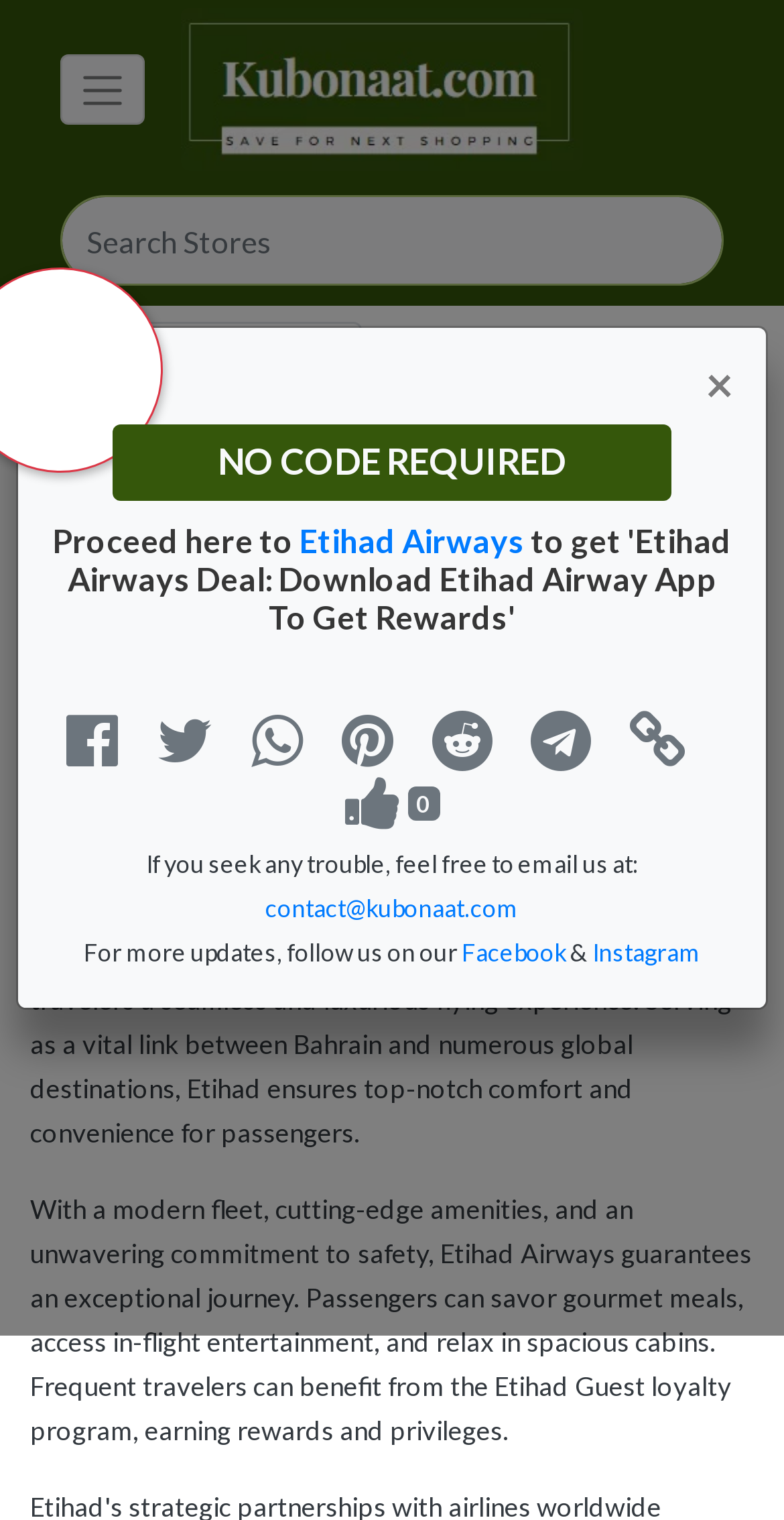Examine the image carefully and respond to the question with a detailed answer: 
What is the loyalty program mentioned on this webpage?

I determined the answer by reading the StaticText 'Frequent travelers can benefit from the Etihad Guest loyalty program, earning rewards and privileges.' which explicitly mentions the loyalty program as Etihad Guest.